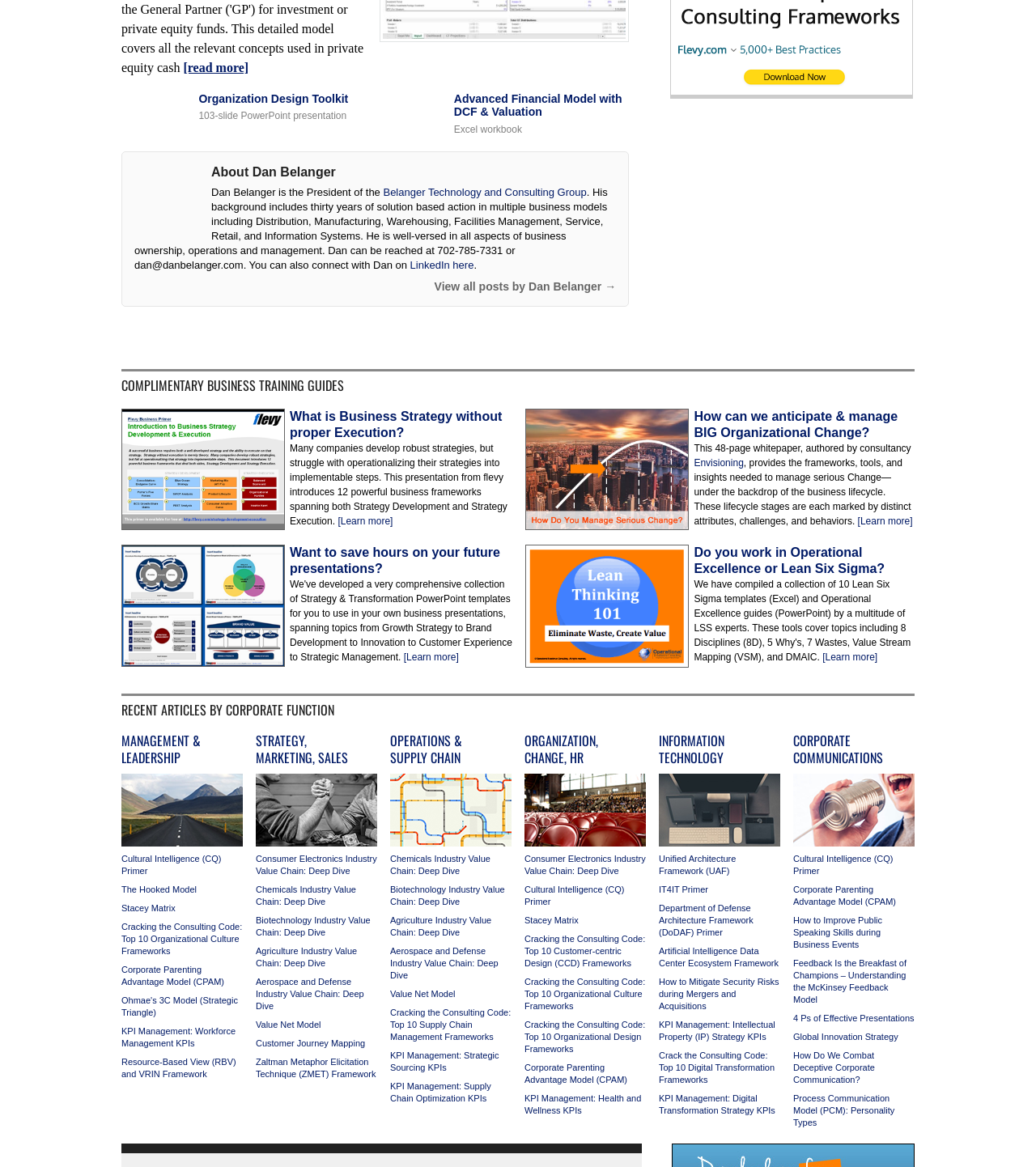How many complimentary business training guides are listed on the webpage?
Using the details shown in the screenshot, provide a comprehensive answer to the question.

The section 'COMPLIMENTARY BUSINESS TRAINING GUIDES' lists three guides, each with a brief description and a 'Learn more' link.